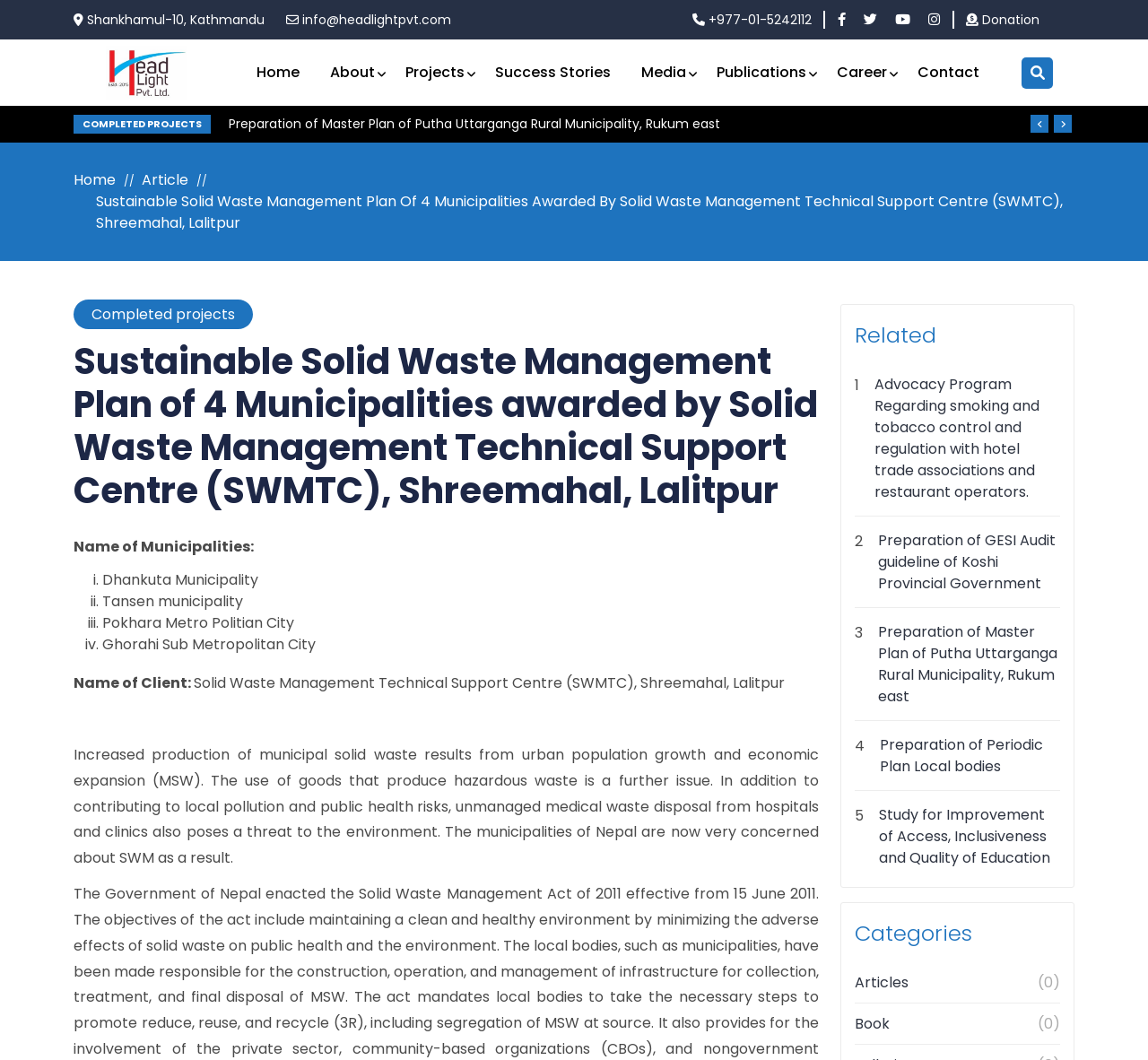Identify the bounding box for the UI element described as: "Donation". The coordinates should be four float numbers between 0 and 1, i.e., [left, top, right, bottom].

[0.83, 0.01, 0.917, 0.027]